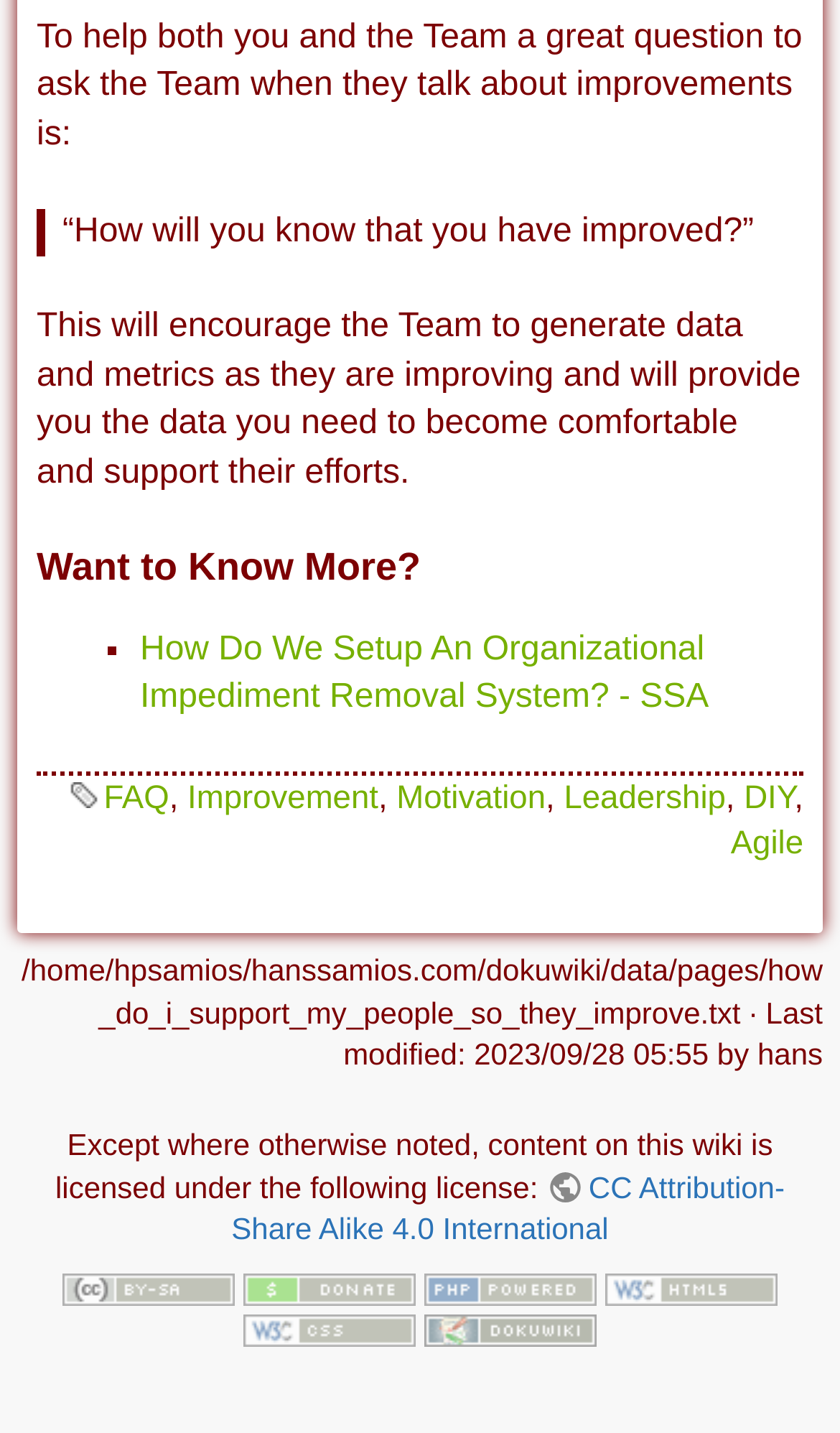Please find the bounding box coordinates of the section that needs to be clicked to achieve this instruction: "Click on 'How Do We Setup An Organizational Impediment Removal System? - SSA'".

[0.167, 0.44, 0.844, 0.5]